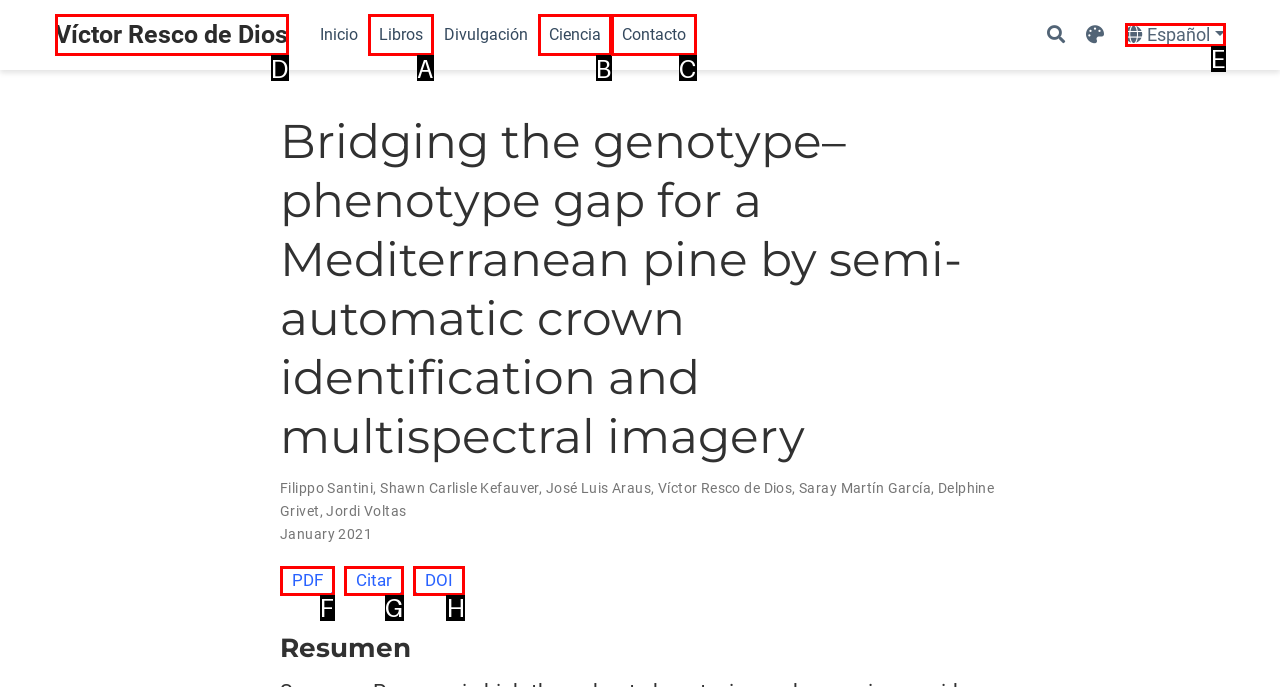Choose the letter of the element that should be clicked to complete the task: Click on the author Víctor Resco de Dios
Answer with the letter from the possible choices.

D